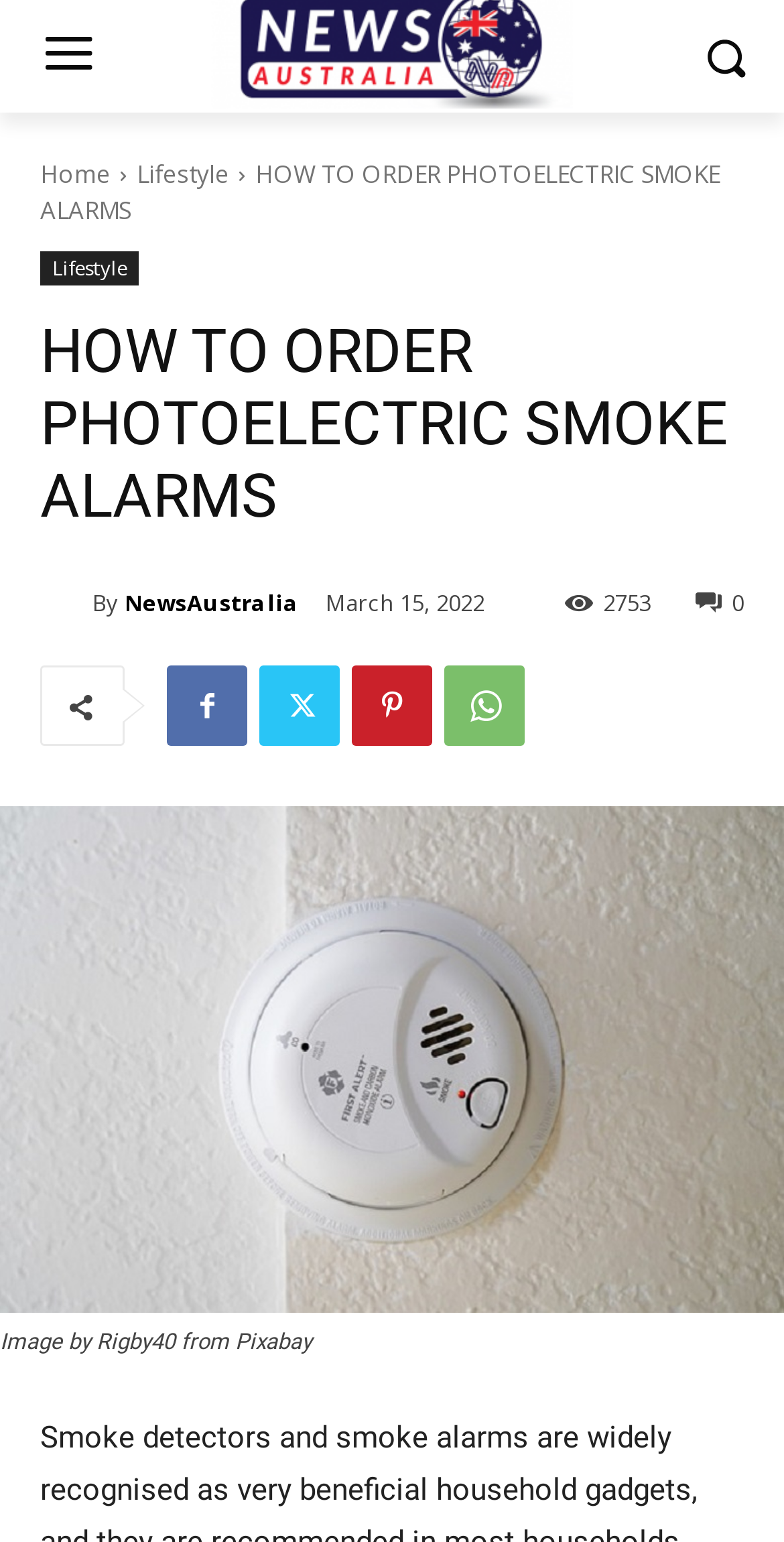Your task is to extract the text of the main heading from the webpage.

HOW TO ORDER PHOTOELECTRIC SMOKE ALARMS